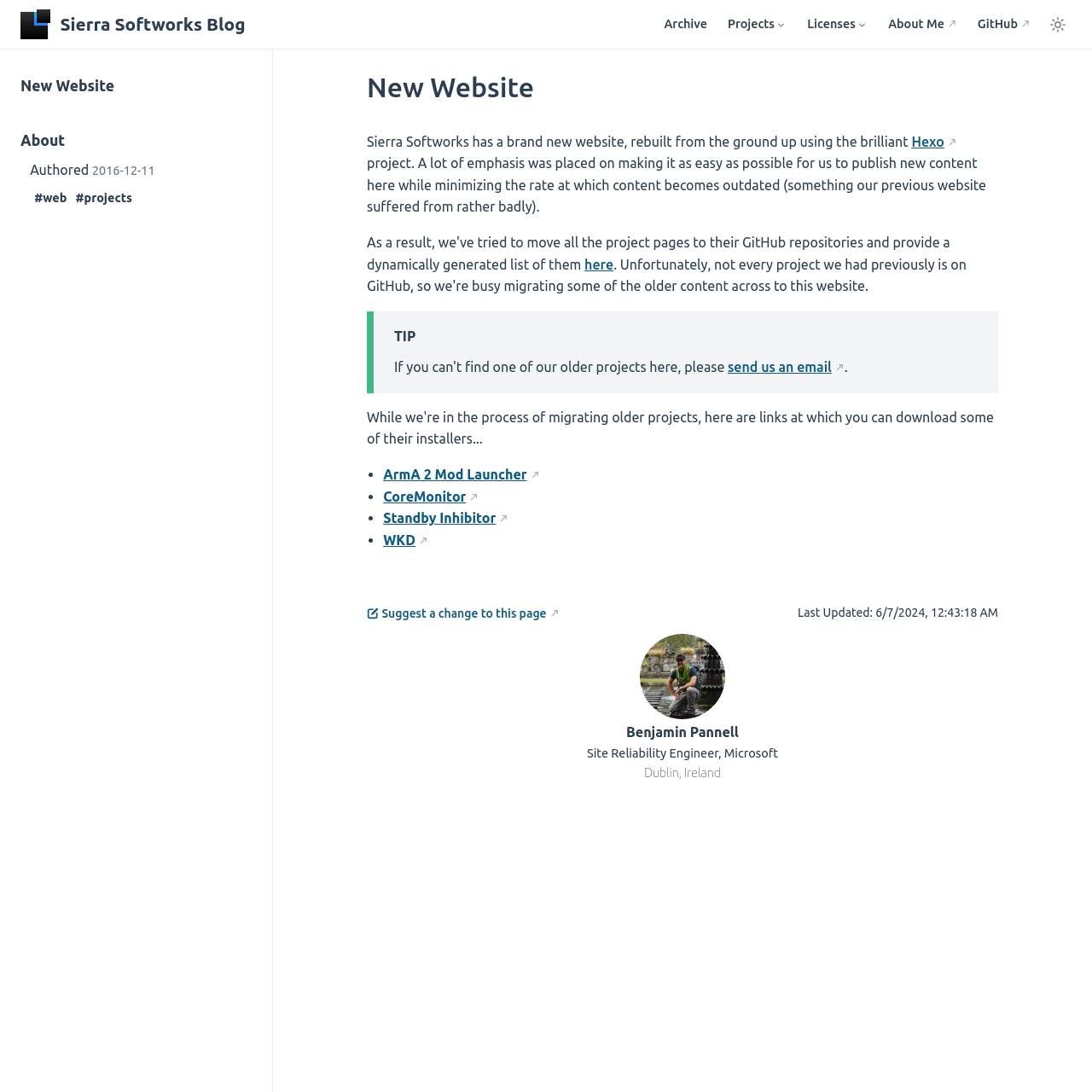Based on the element description New Website, identify the bounding box coordinates for the UI element. The coordinates should be in the format (top-left x, top-left y, bottom-right x, bottom-right y) and within the 0 to 1 range.

[0.336, 0.065, 0.489, 0.093]